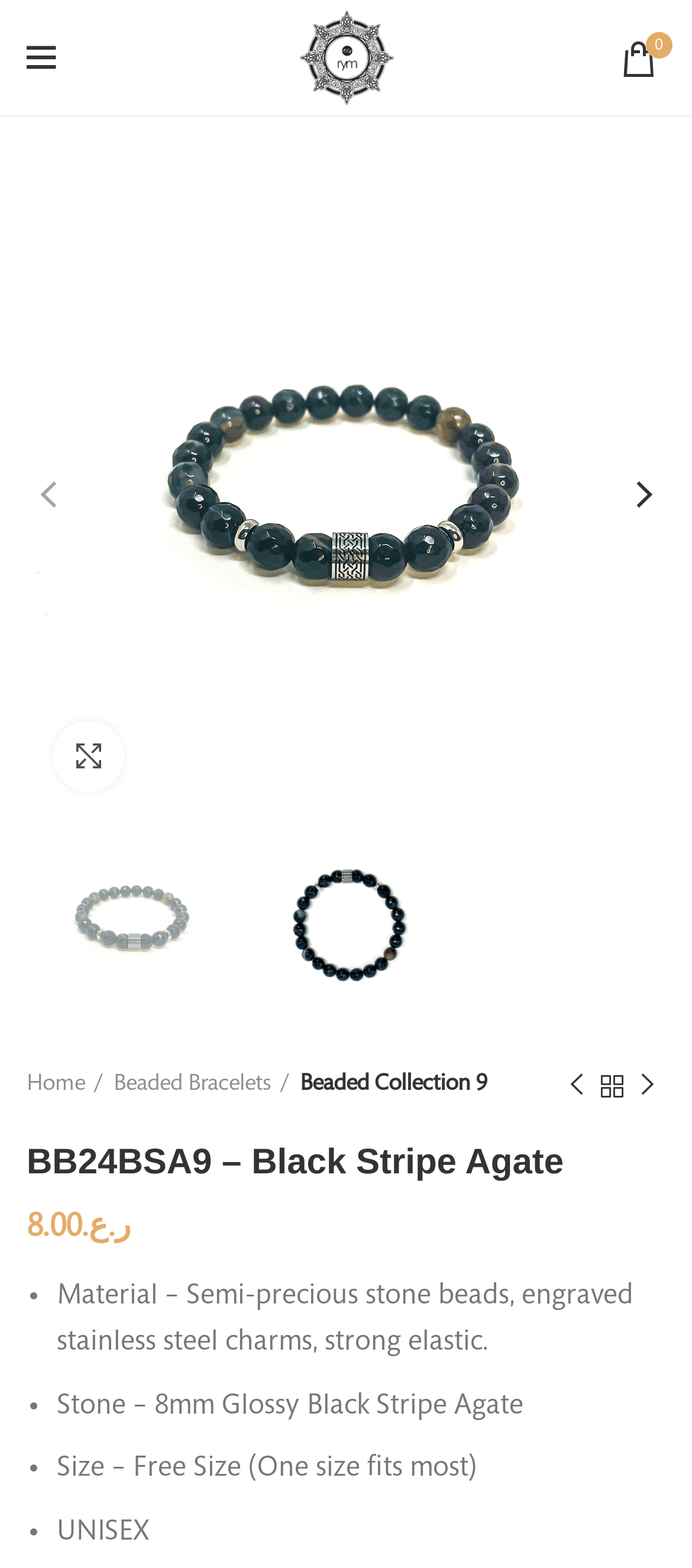Using the provided element description, identify the bounding box coordinates as (top-left x, top-left y, bottom-right x, bottom-right y). Ensure all values are between 0 and 1. Description: Menu

None